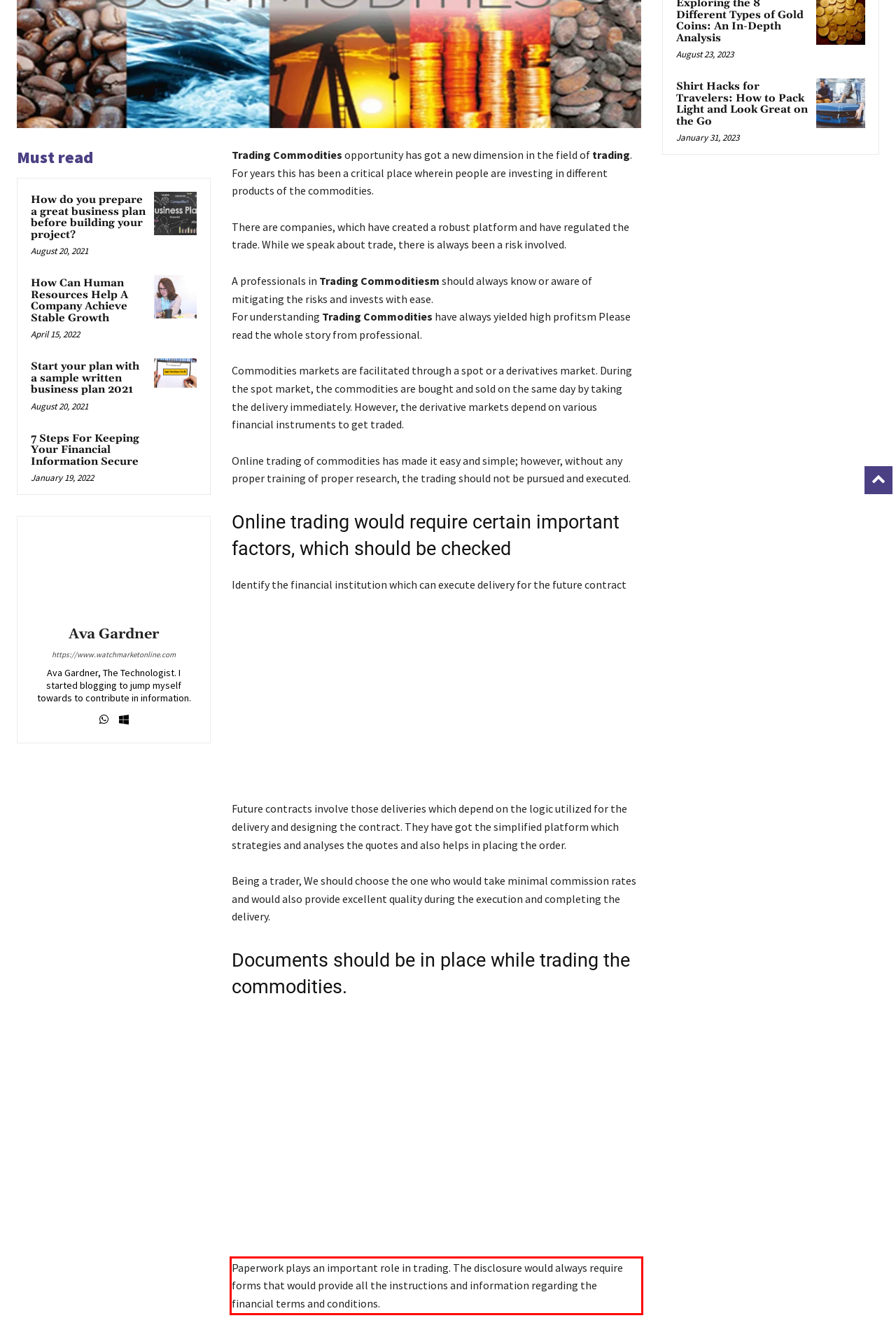Look at the webpage screenshot and recognize the text inside the red bounding box.

Paperwork plays an important role in trading. The disclosure would always require forms that would provide all the instructions and information regarding the financial terms and conditions.